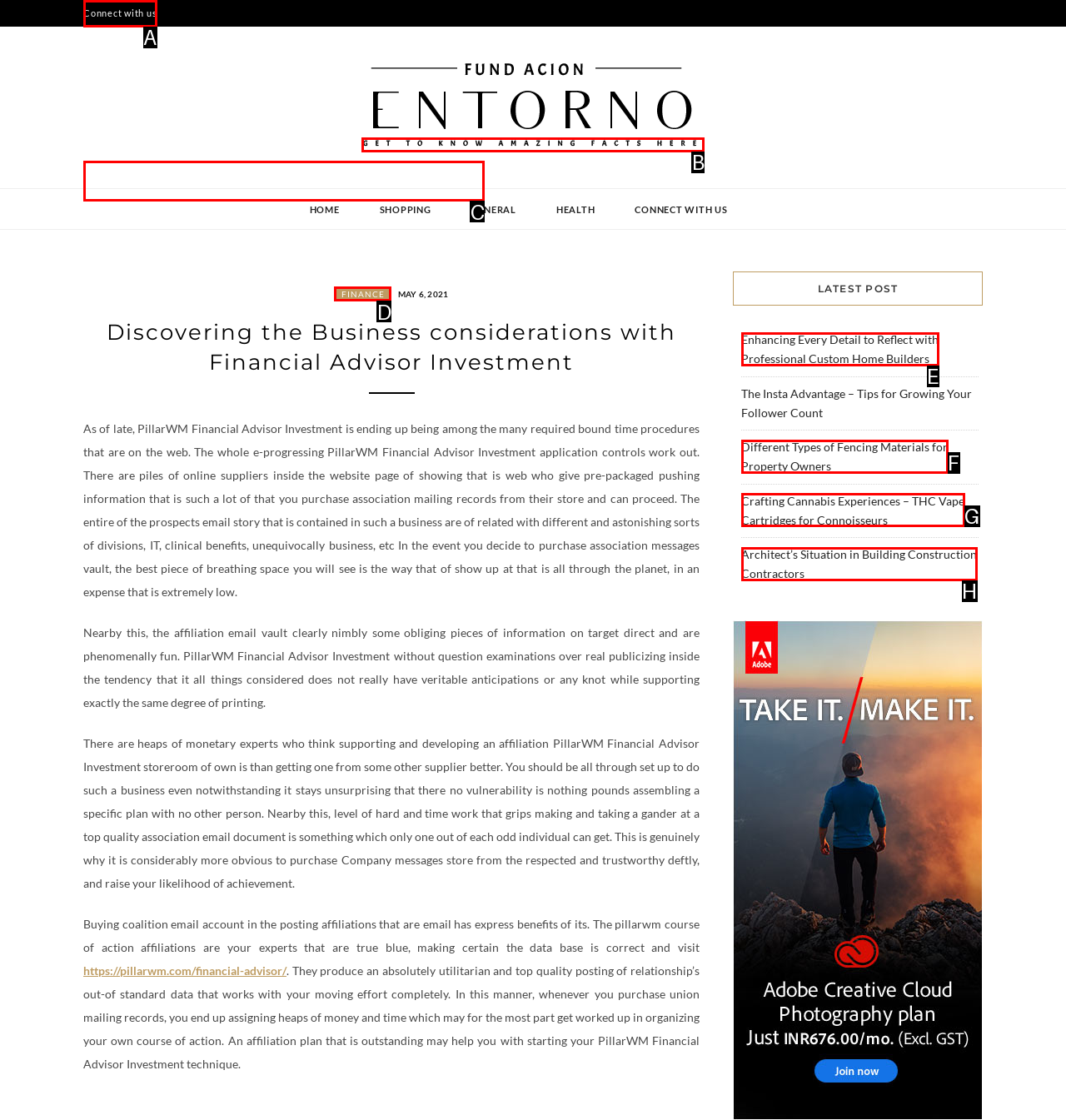From the given options, indicate the letter that corresponds to the action needed to complete this task: Click on 'FINANCE'. Respond with only the letter.

D